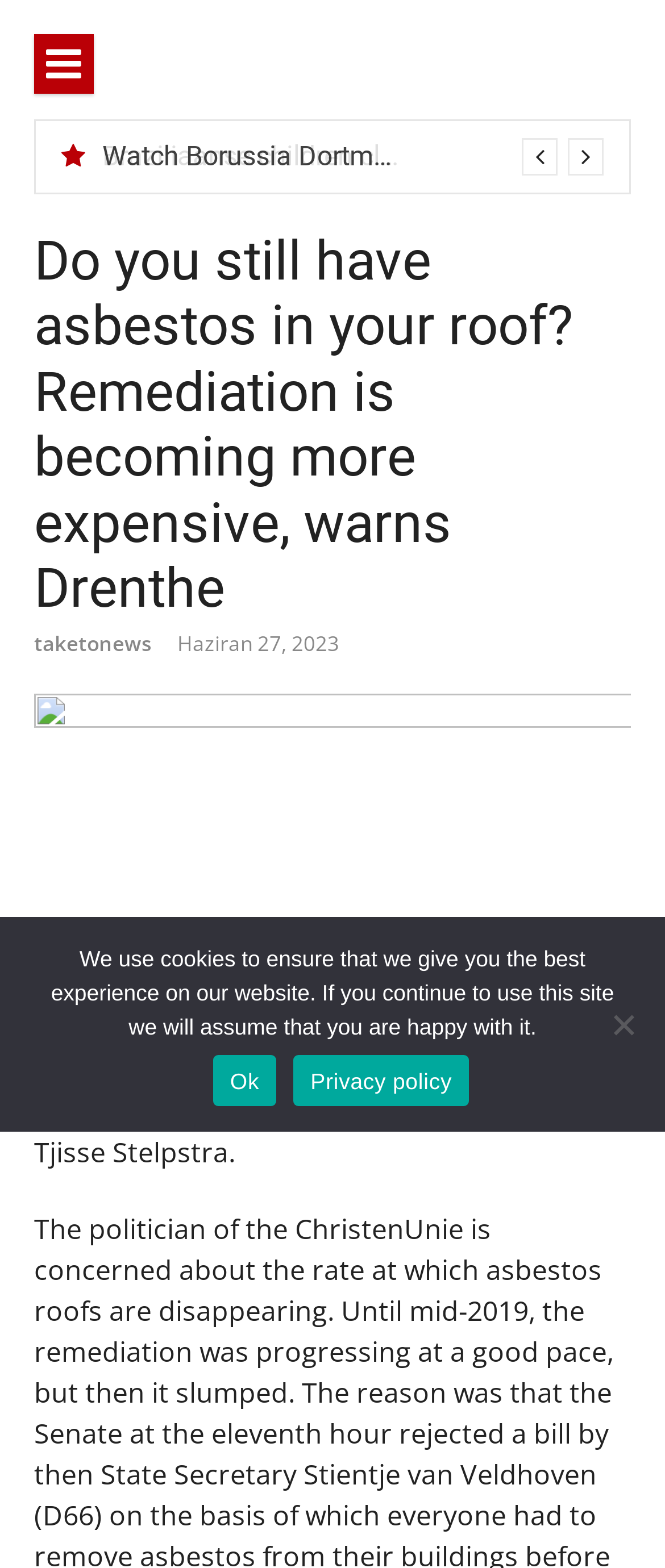Reply to the question with a single word or phrase:
What is the purpose of the province's warning?

To clean up asbestos